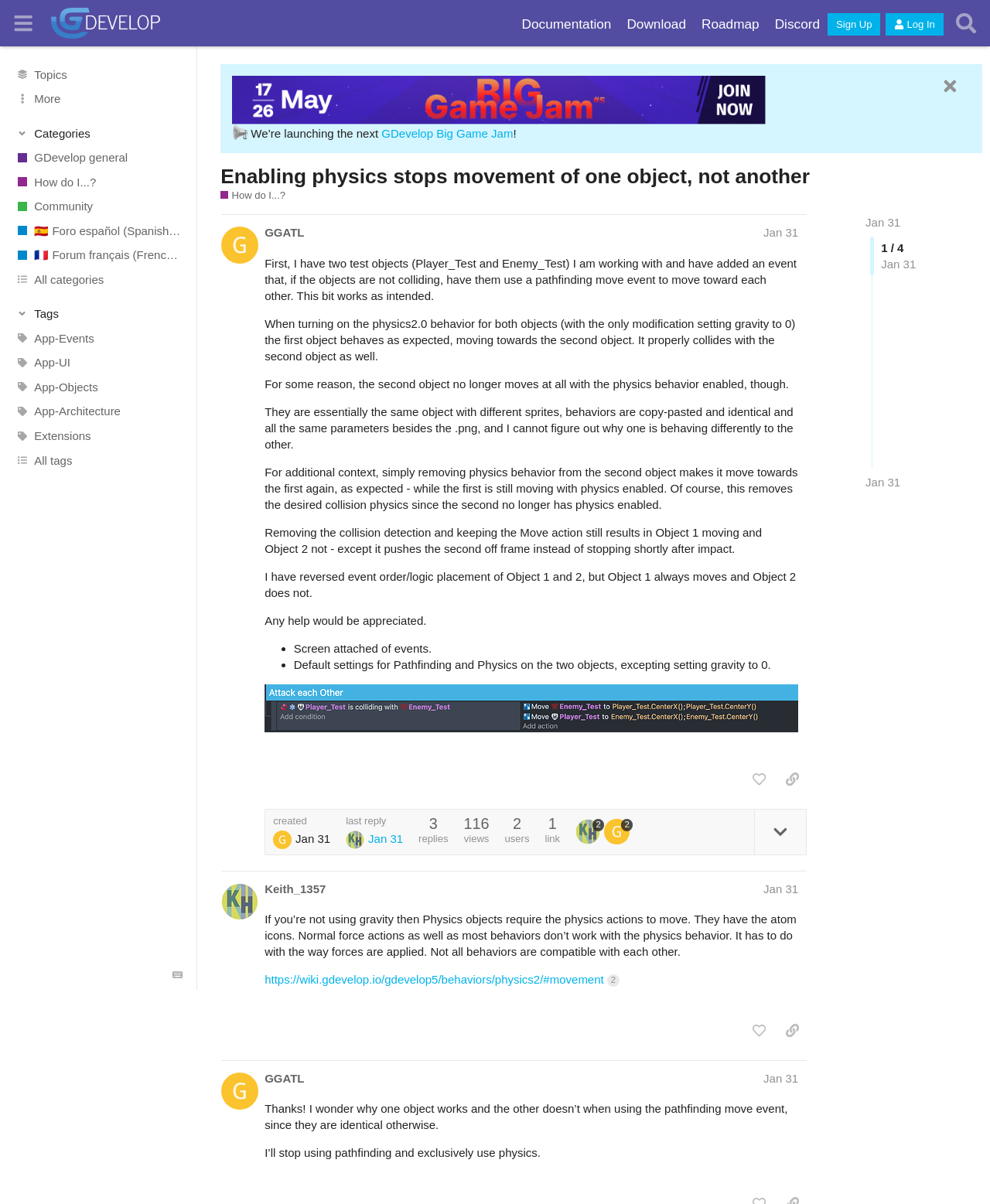Using the information shown in the image, answer the question with as much detail as possible: What is the issue with the second object?

The author of the post is experiencing an issue where the second object, 'Enemy_Test', does not move when the physics behavior is enabled, despite having the same settings and behaviors as the first object, 'Player_Test'.